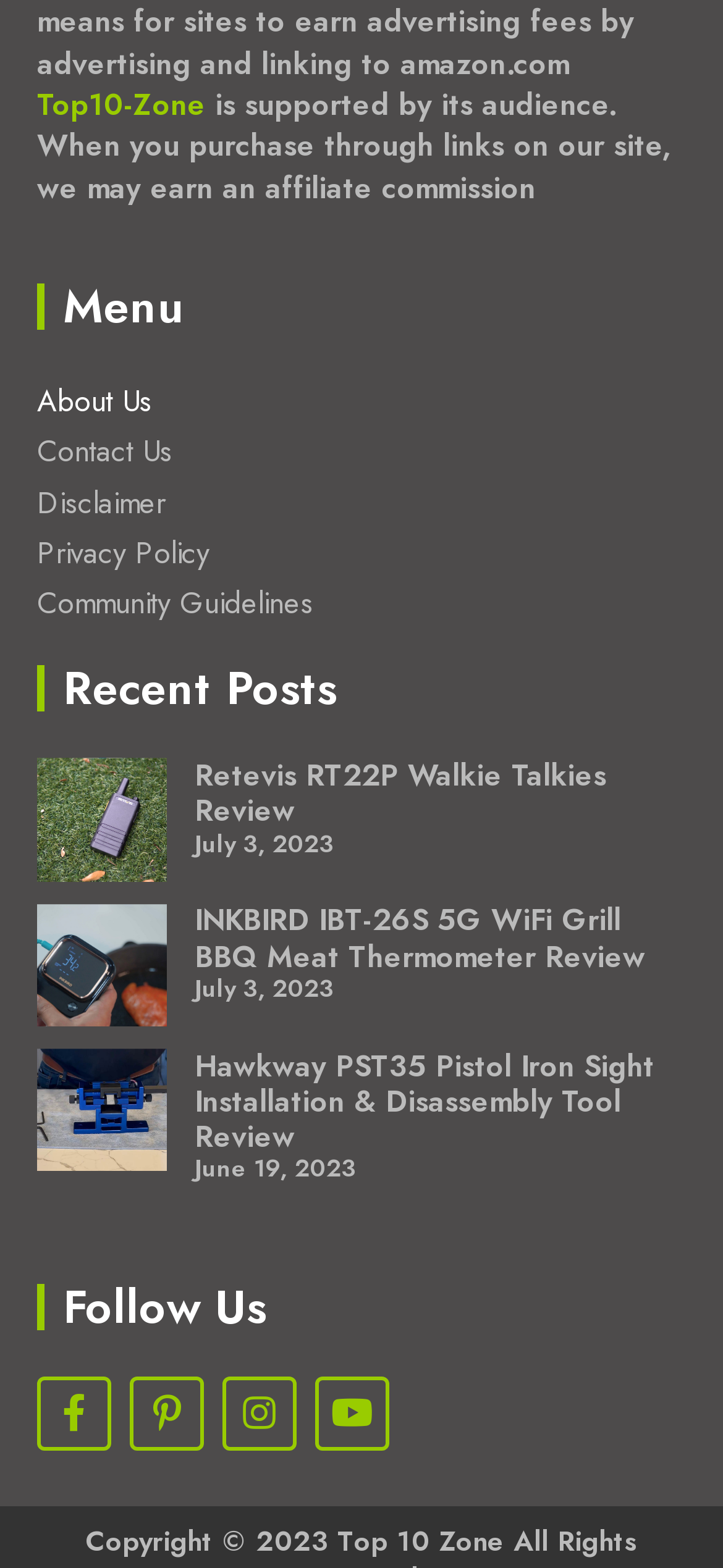Please identify the bounding box coordinates of the element on the webpage that should be clicked to follow this instruction: "View INKBIRD IBT-26S 5G WiFi Grill BBQ Meat Thermometer Review". The bounding box coordinates should be given as four float numbers between 0 and 1, formatted as [left, top, right, bottom].

[0.269, 0.574, 0.892, 0.623]